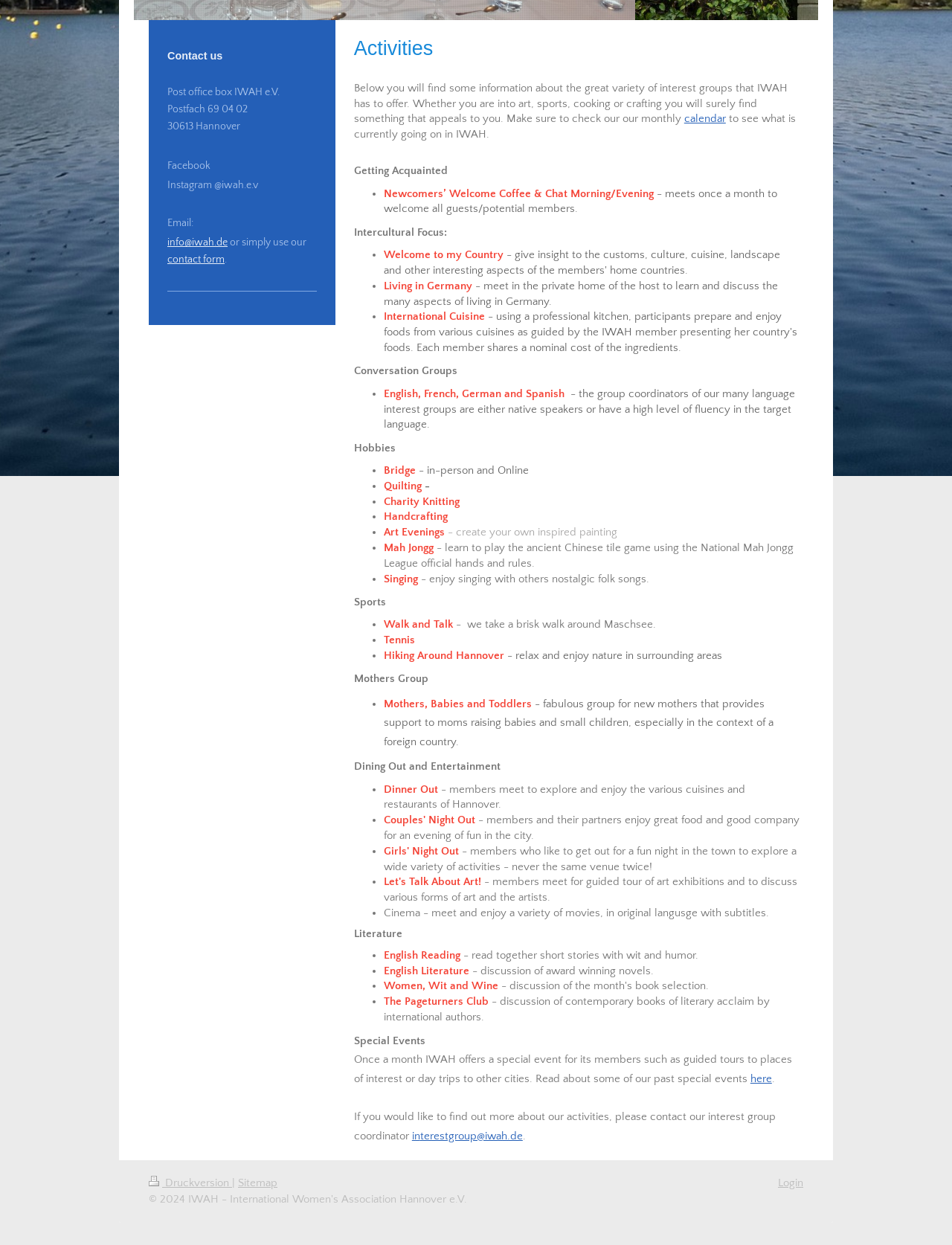Using the element description: "contact form", determine the bounding box coordinates for the specified UI element. The coordinates should be four float numbers between 0 and 1, [left, top, right, bottom].

[0.176, 0.204, 0.236, 0.213]